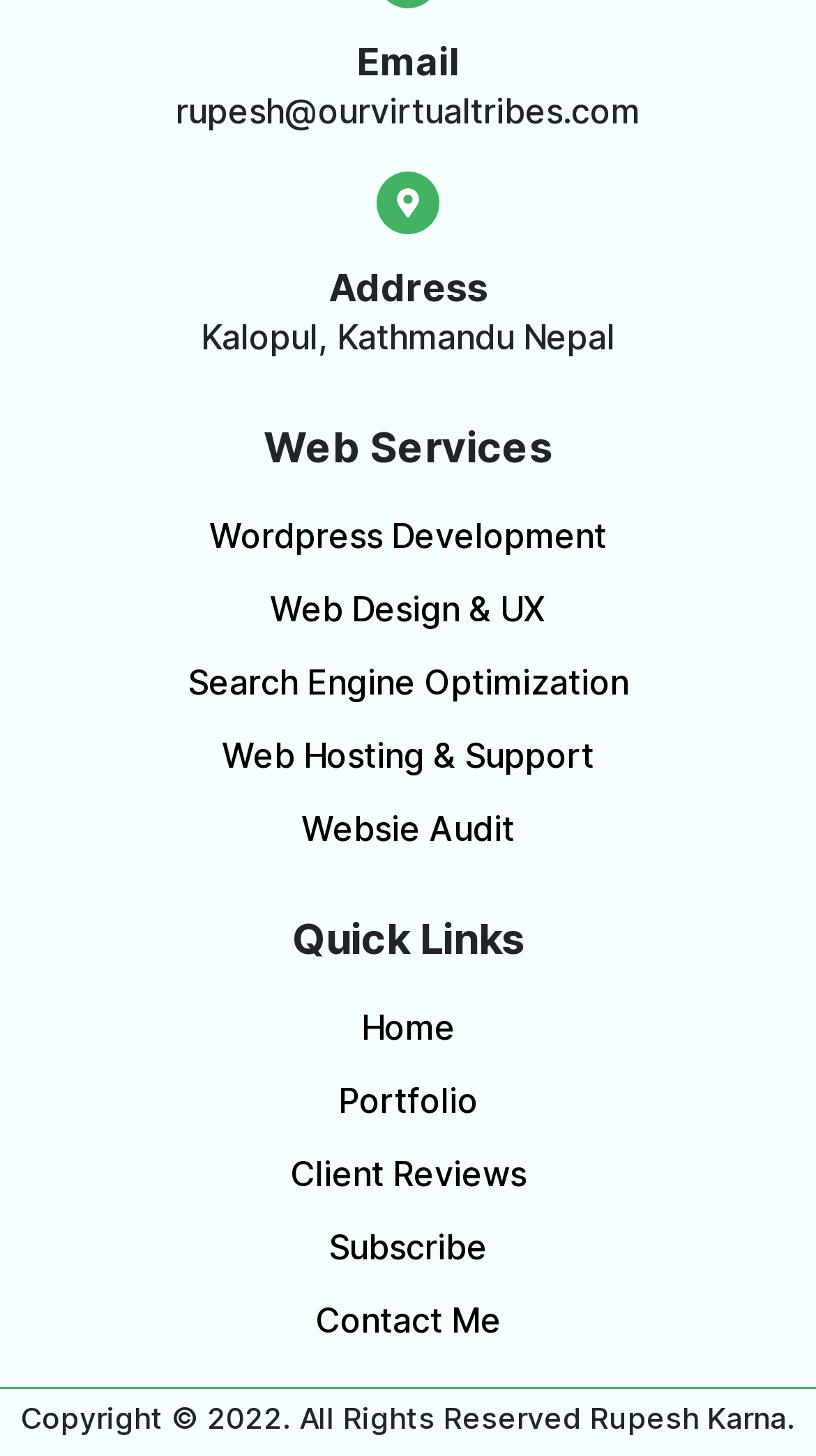Provide the bounding box coordinates for the UI element that is described by this text: "Search Engine Optimization". The coordinates should be in the form of four float numbers between 0 and 1: [left, top, right, bottom].

[0.026, 0.45, 0.974, 0.489]